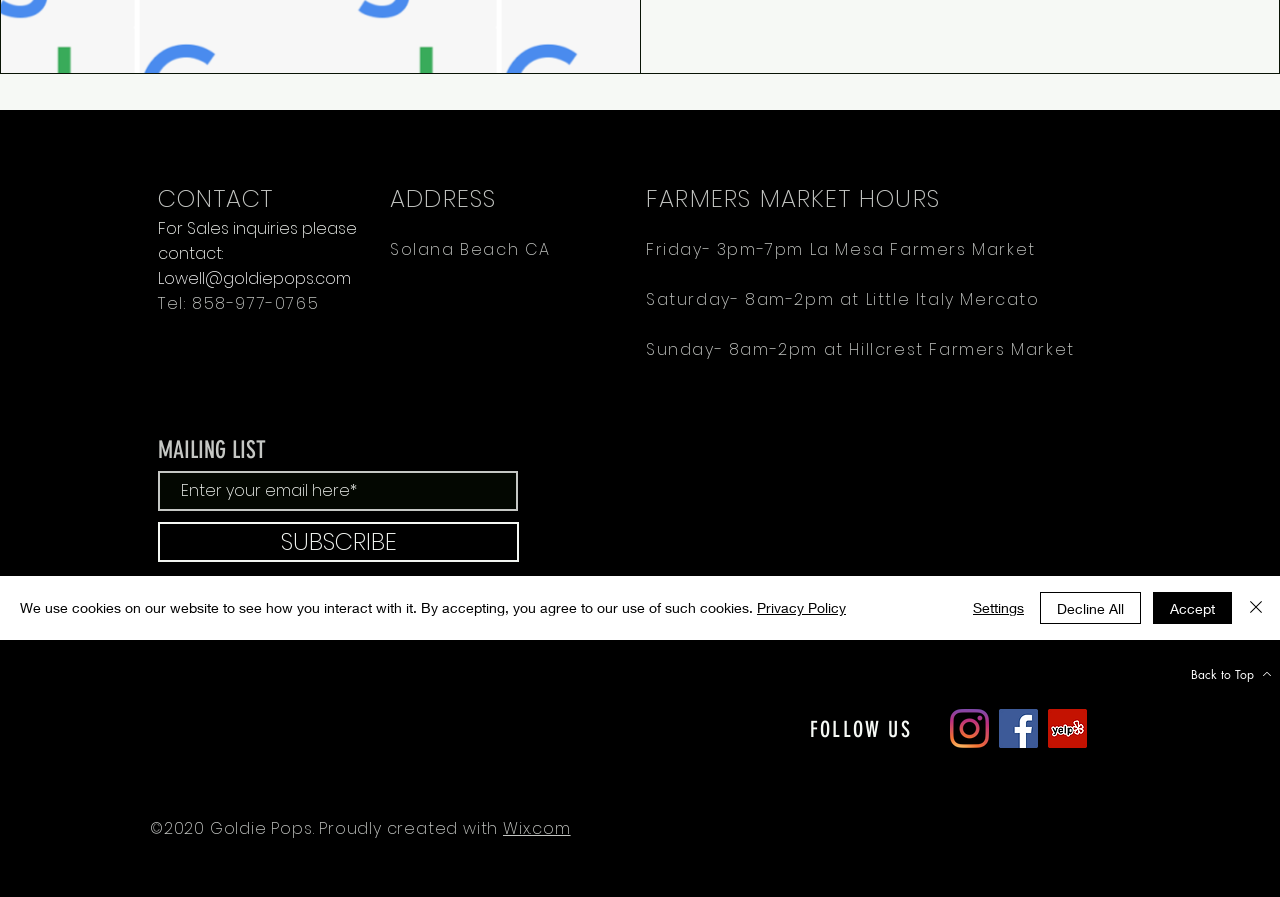From the element description: "aria-label="Close"", extract the bounding box coordinates of the UI element. The coordinates should be expressed as four float numbers between 0 and 1, in the order [left, top, right, bottom].

[0.972, 0.66, 0.991, 0.696]